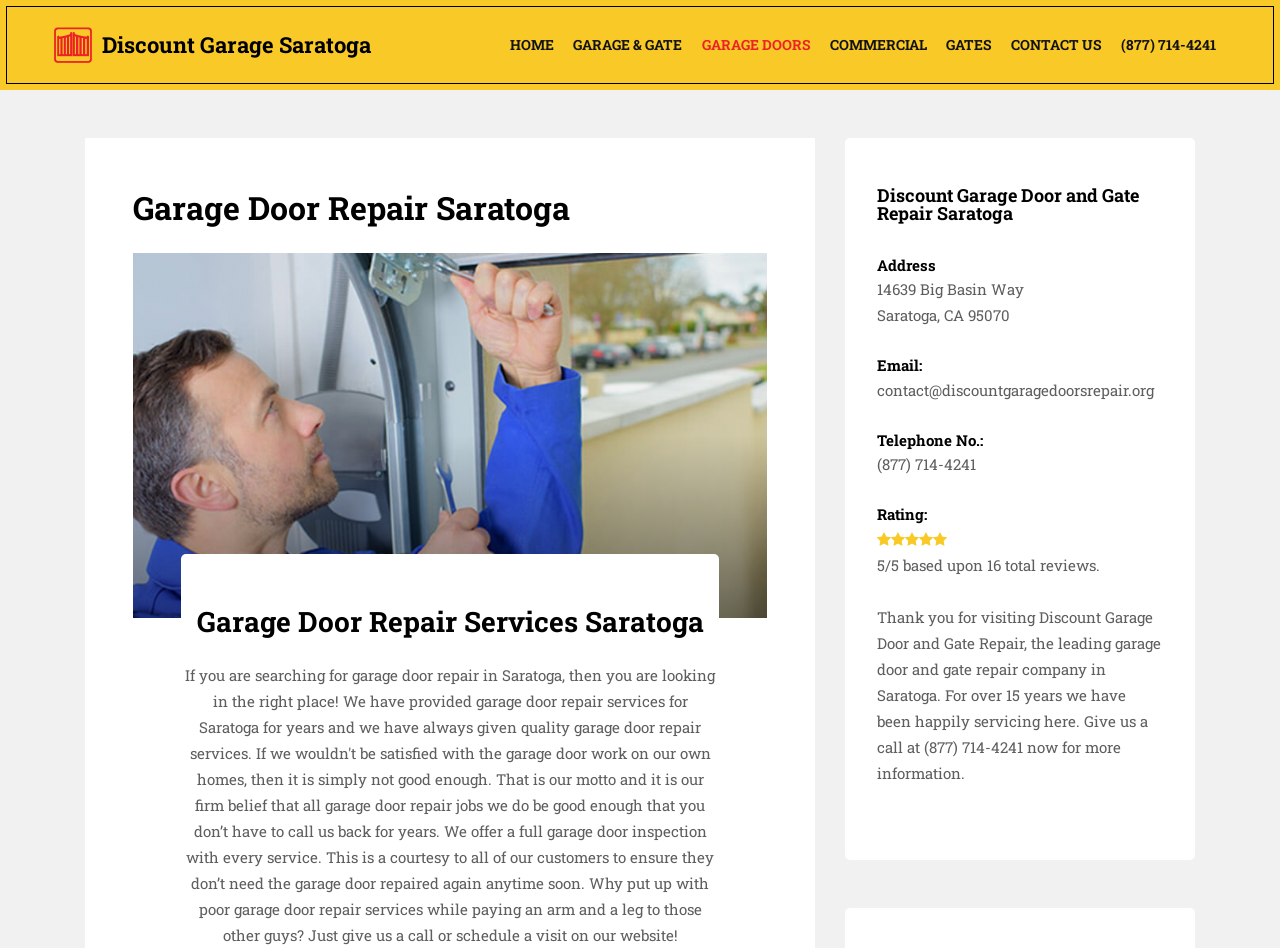Generate the text content of the main headline of the webpage.

Garage Door Repair Saratoga